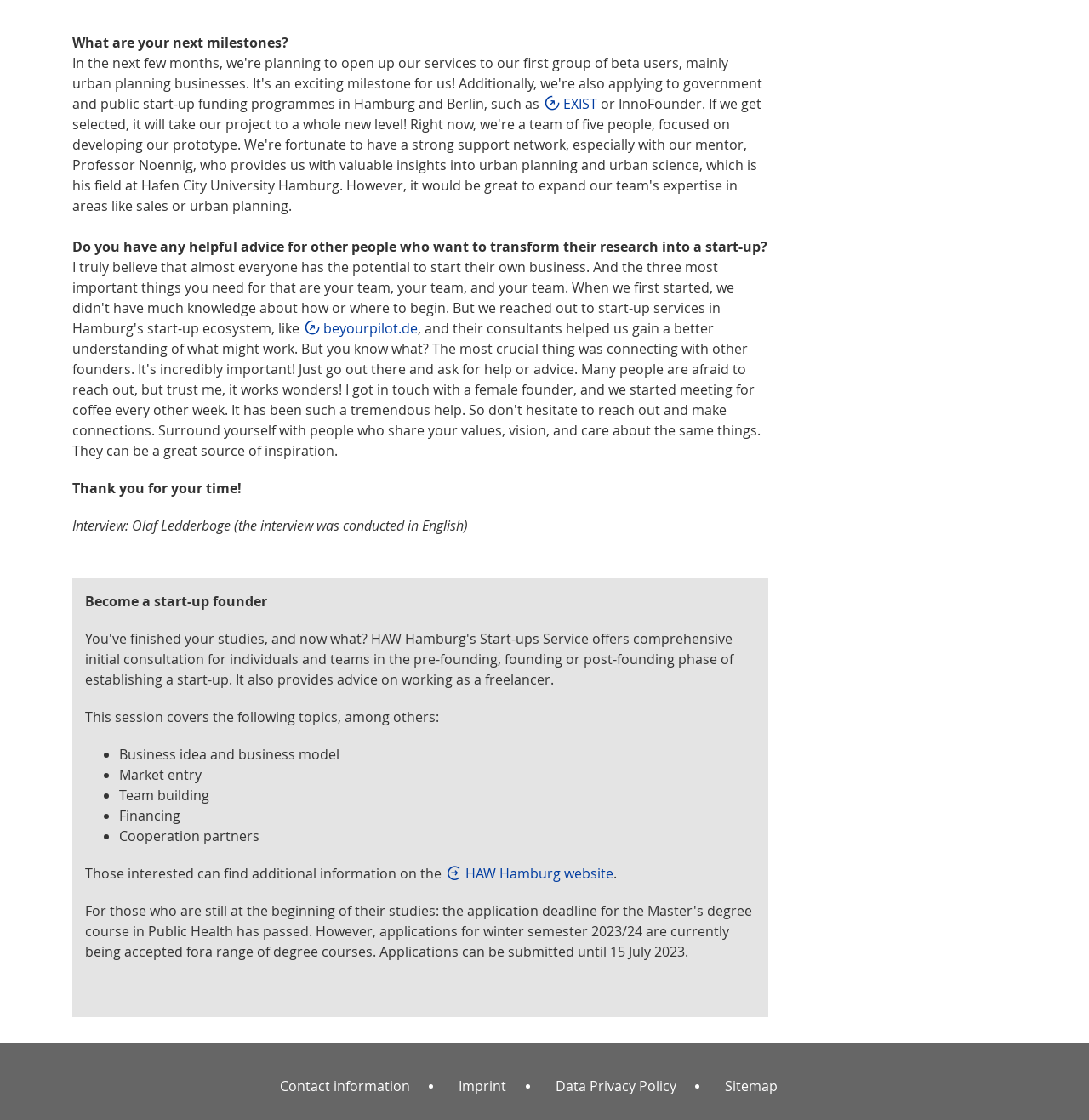Give a concise answer using only one word or phrase for this question:
What can be found at the bottom of the webpage?

Links to contact information, imprint, data privacy policy, and sitemap